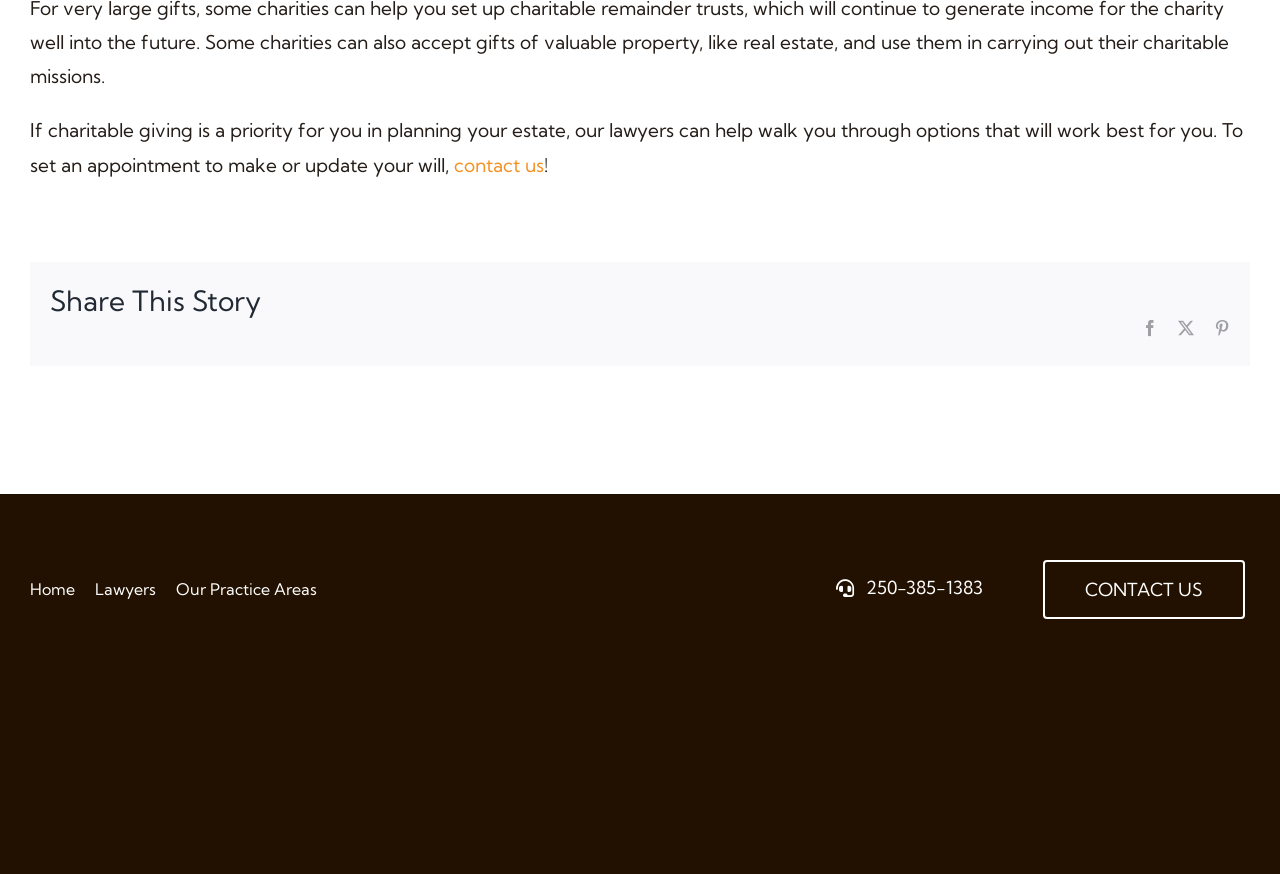Please identify the bounding box coordinates of the element that needs to be clicked to perform the following instruction: "View lawyers' information".

[0.074, 0.638, 0.137, 0.712]